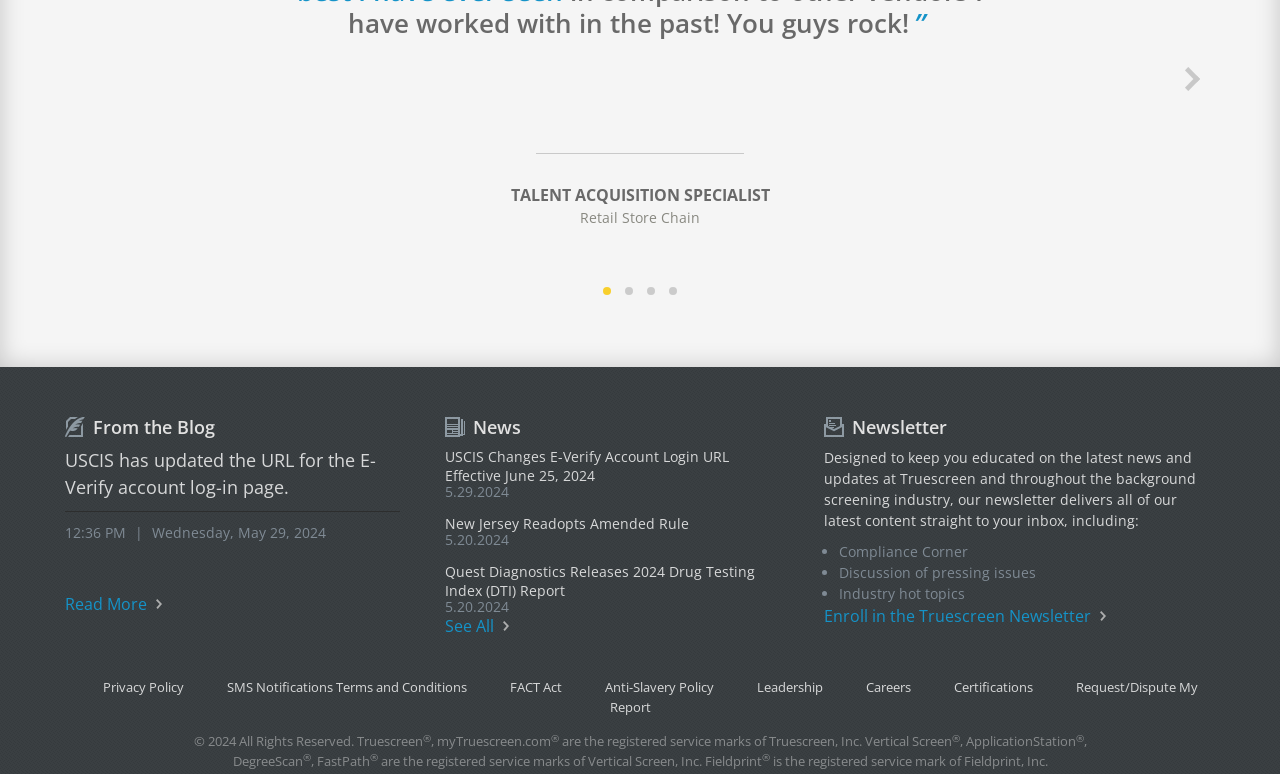Please pinpoint the bounding box coordinates for the region I should click to adhere to this instruction: "Request or dispute my report".

[0.476, 0.876, 0.936, 0.925]